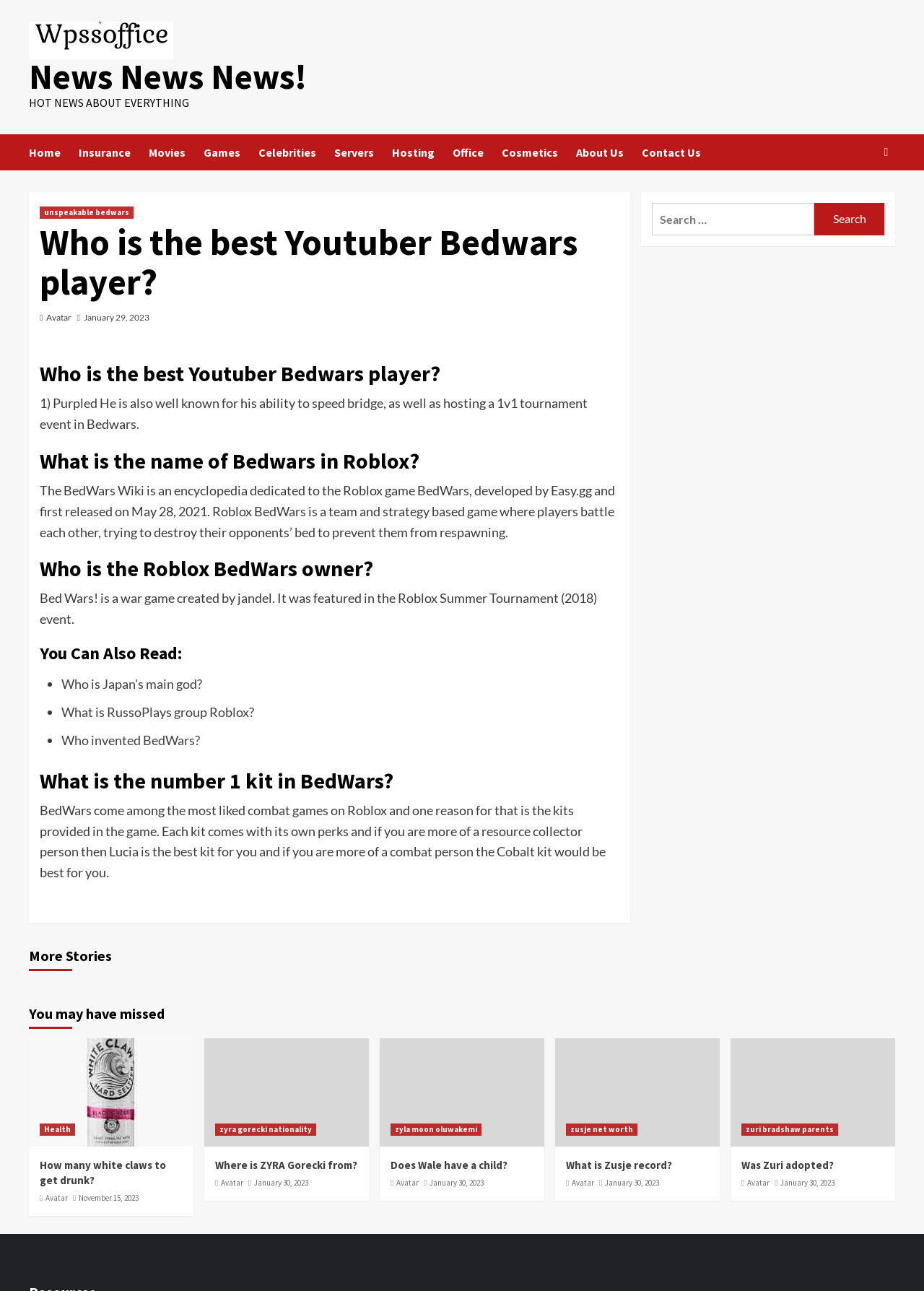Identify the bounding box coordinates of the part that should be clicked to carry out this instruction: "Click on the 'Home' link".

[0.031, 0.104, 0.085, 0.132]